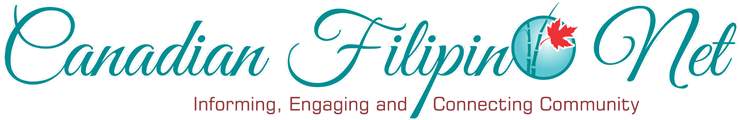Answer the following in one word or a short phrase: 
What is the purpose of the Canadian Filipino Net platform?

To inform, engage, and connect